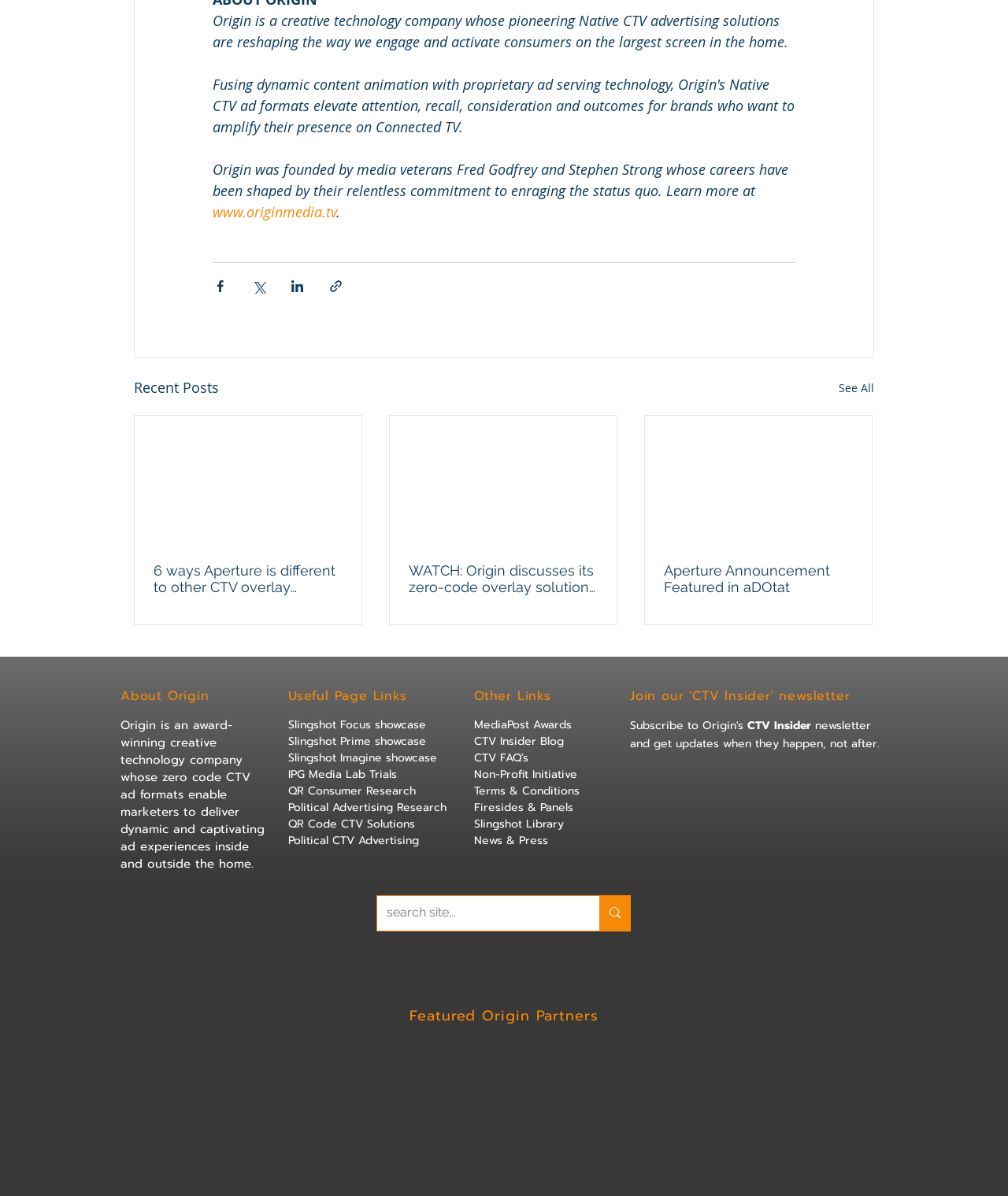Give a one-word or short-phrase answer to the following question: 
What is the company's name?

Origin